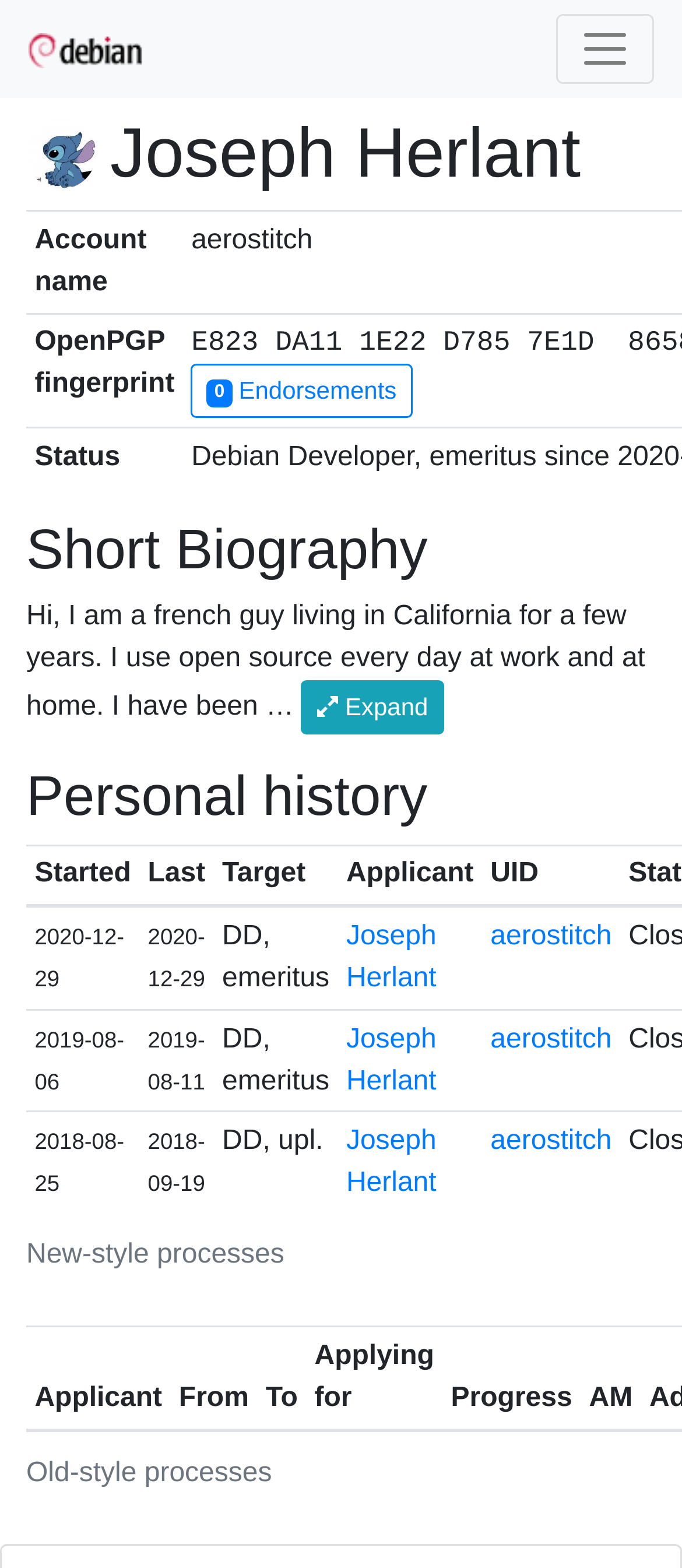Please find and report the bounding box coordinates of the element to click in order to perform the following action: "Read the short biography". The coordinates should be expressed as four float numbers between 0 and 1, in the format [left, top, right, bottom].

[0.038, 0.384, 0.946, 0.46]